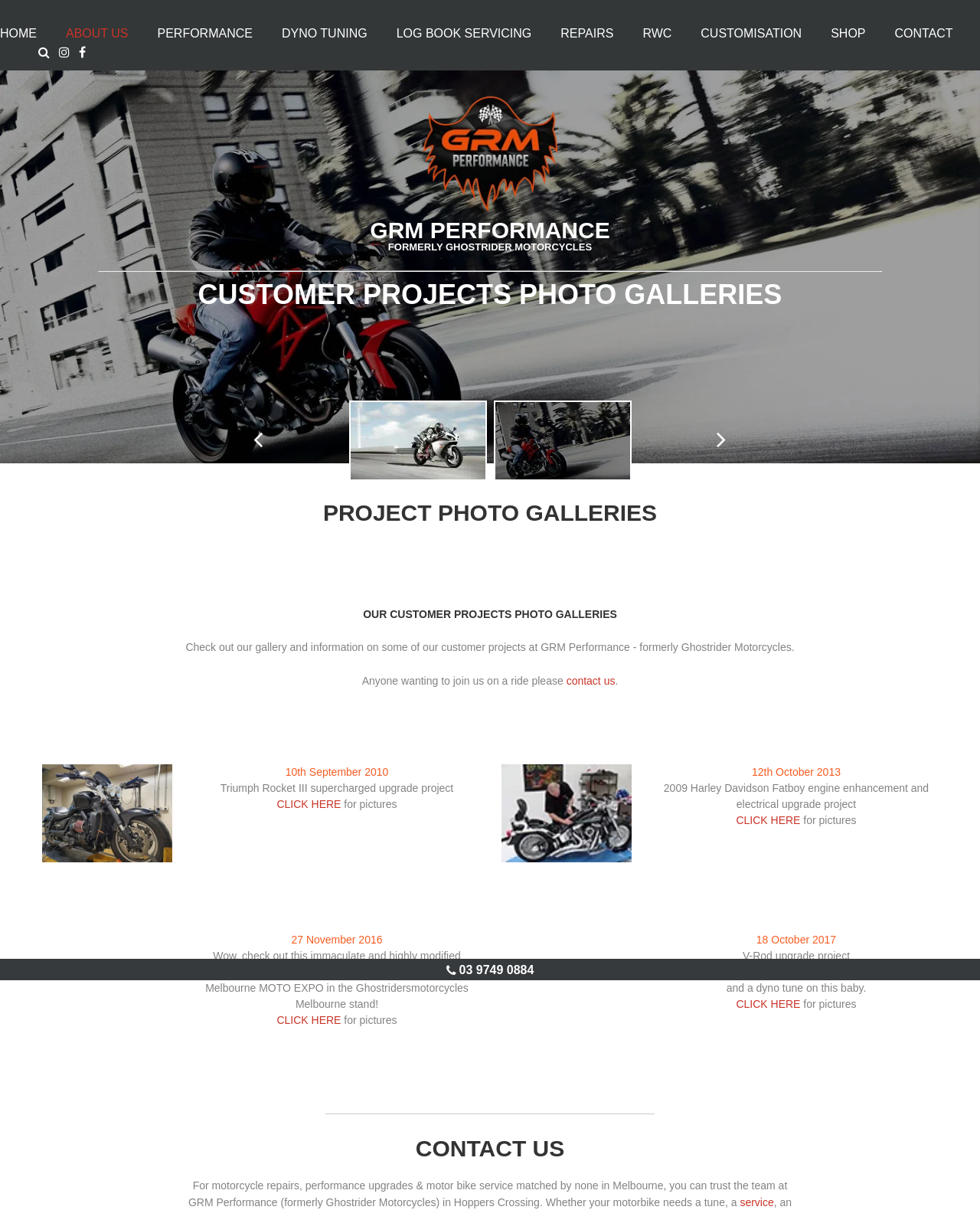Identify the bounding box coordinates of the area that should be clicked in order to complete the given instruction: "Click HOME". The bounding box coordinates should be four float numbers between 0 and 1, i.e., [left, top, right, bottom].

[0.0, 0.02, 0.038, 0.035]